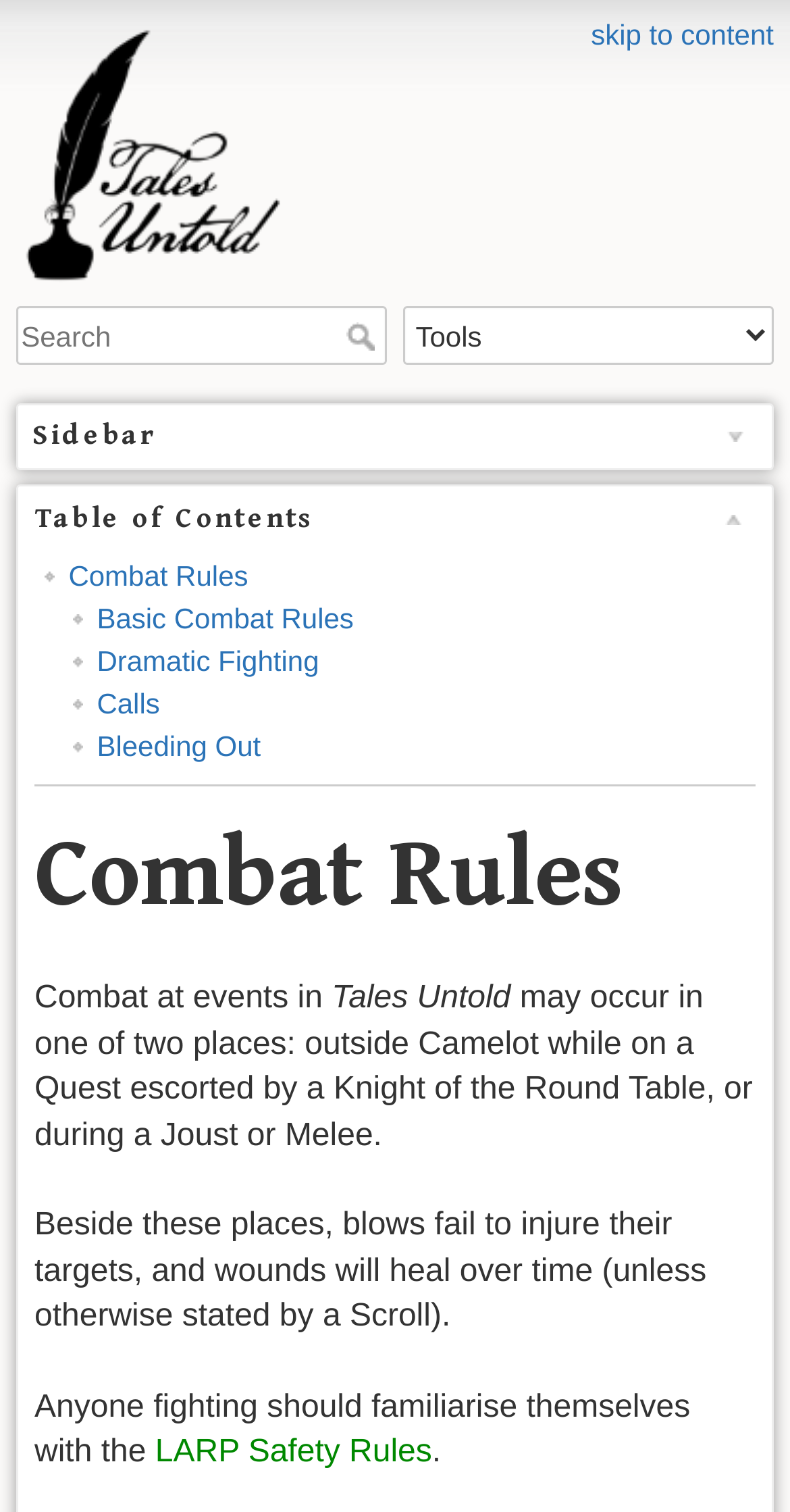Find the bounding box coordinates of the UI element according to this description: "Calls".

[0.123, 0.455, 0.202, 0.476]